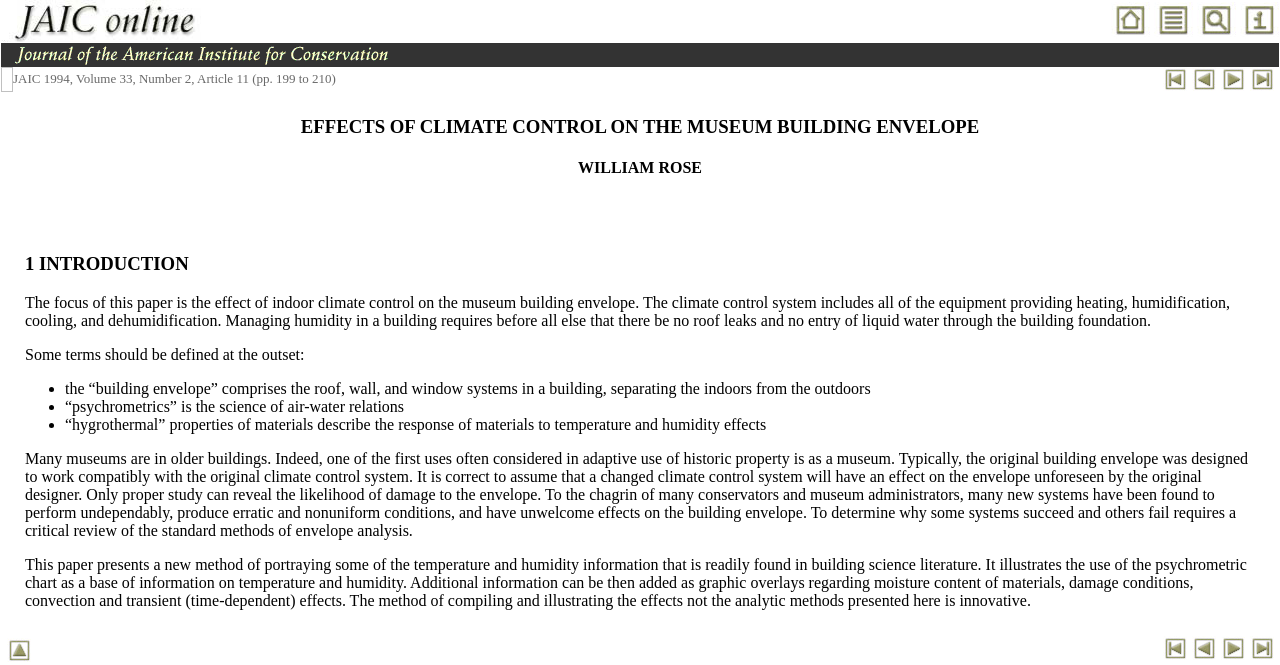What is the title of the article?
Look at the screenshot and respond with a single word or phrase.

EFFECTS OF CLIMATE CONTROL ON THE MUSEUM BUILDING ENVELOPE